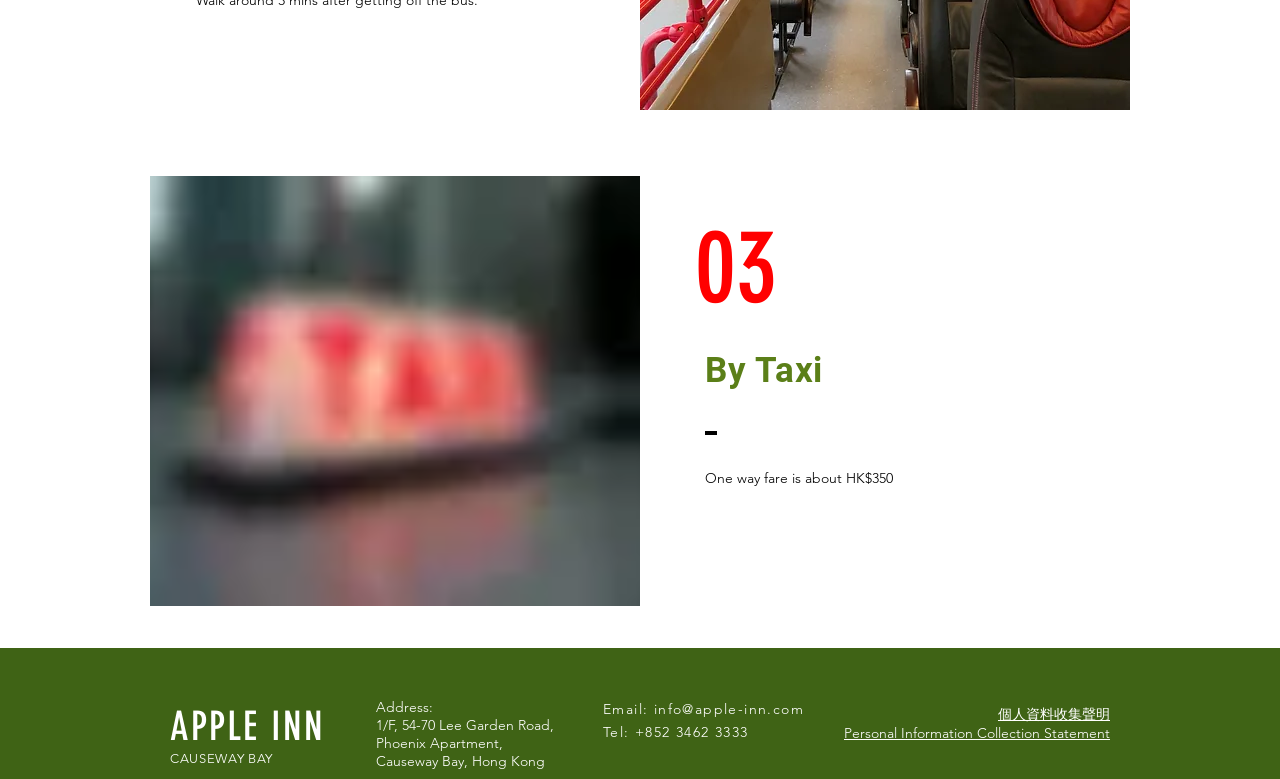Using the element description: "Information Collection", determine the bounding box coordinates for the specified UI element. The coordinates should be four float numbers between 0 and 1, [left, top, right, bottom].

[0.704, 0.929, 0.812, 0.952]